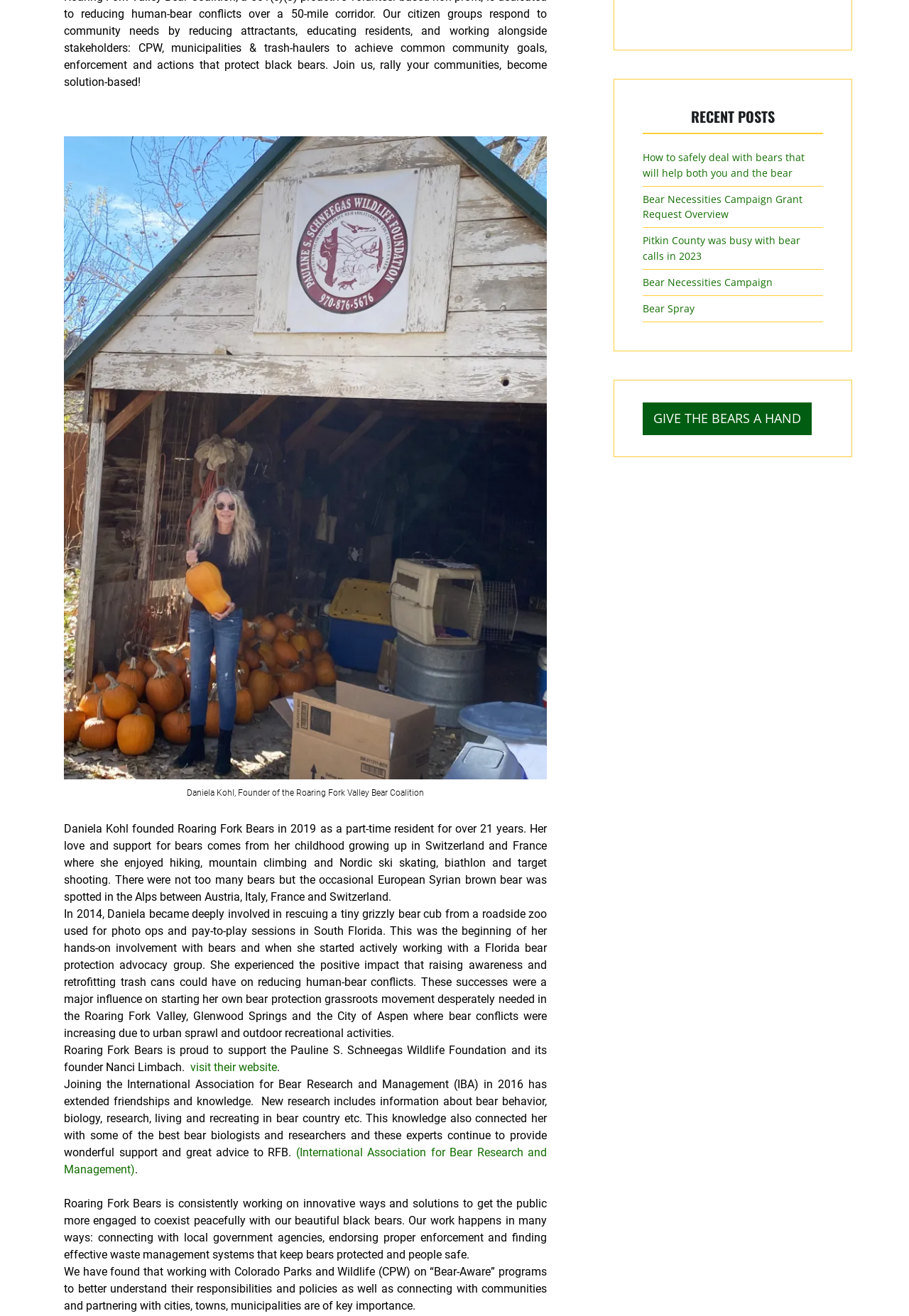Using the description: "alt="like us on facebook"", determine the UI element's bounding box coordinates. Ensure the coordinates are in the format of four float numbers between 0 and 1, i.e., [left, top, right, bottom].

None